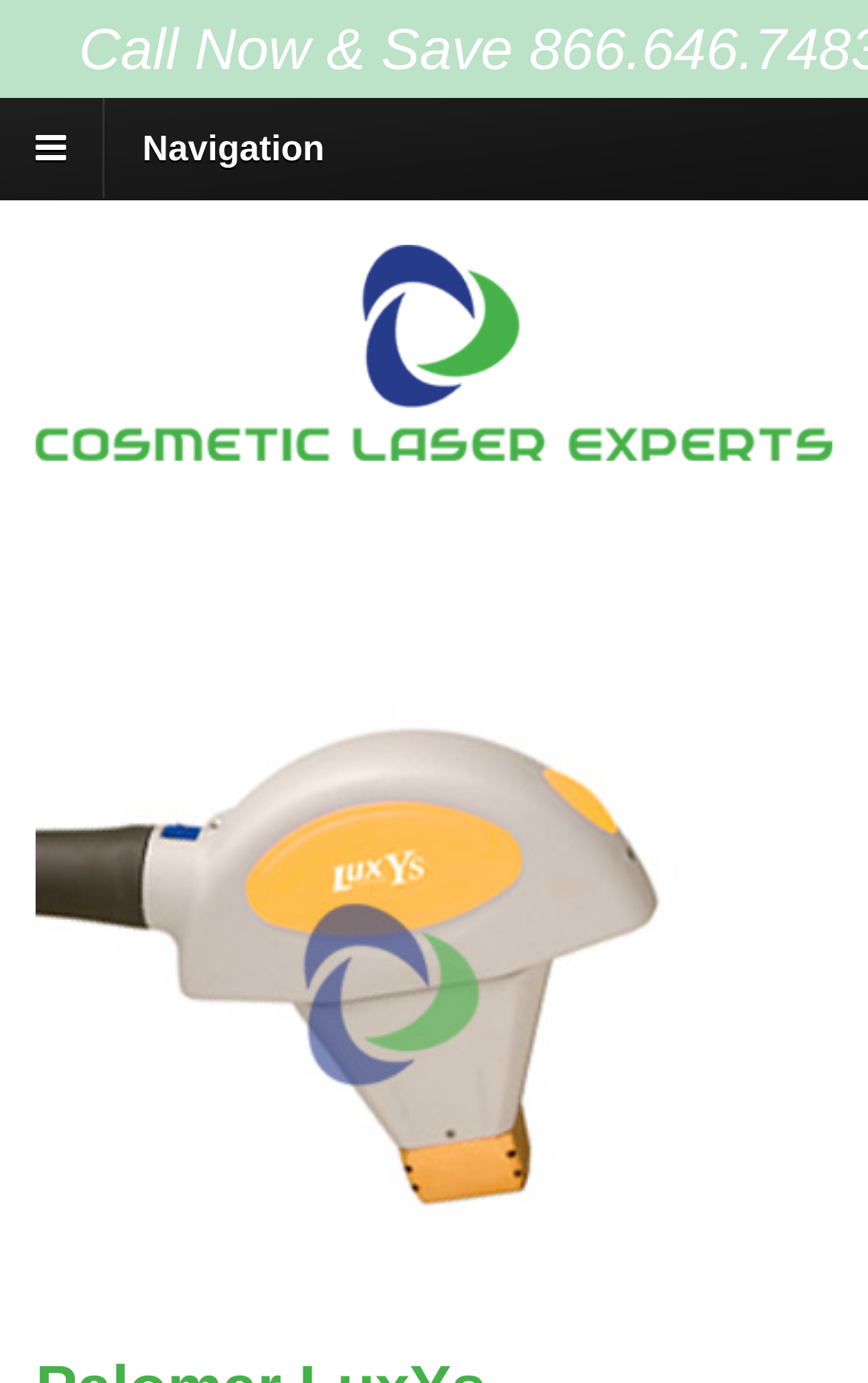Find the bounding box coordinates for the HTML element described in this sentence: "Navigation". Provide the coordinates as four float numbers between 0 and 1, in the format [left, top, right, bottom].

[0.121, 0.082, 0.415, 0.135]